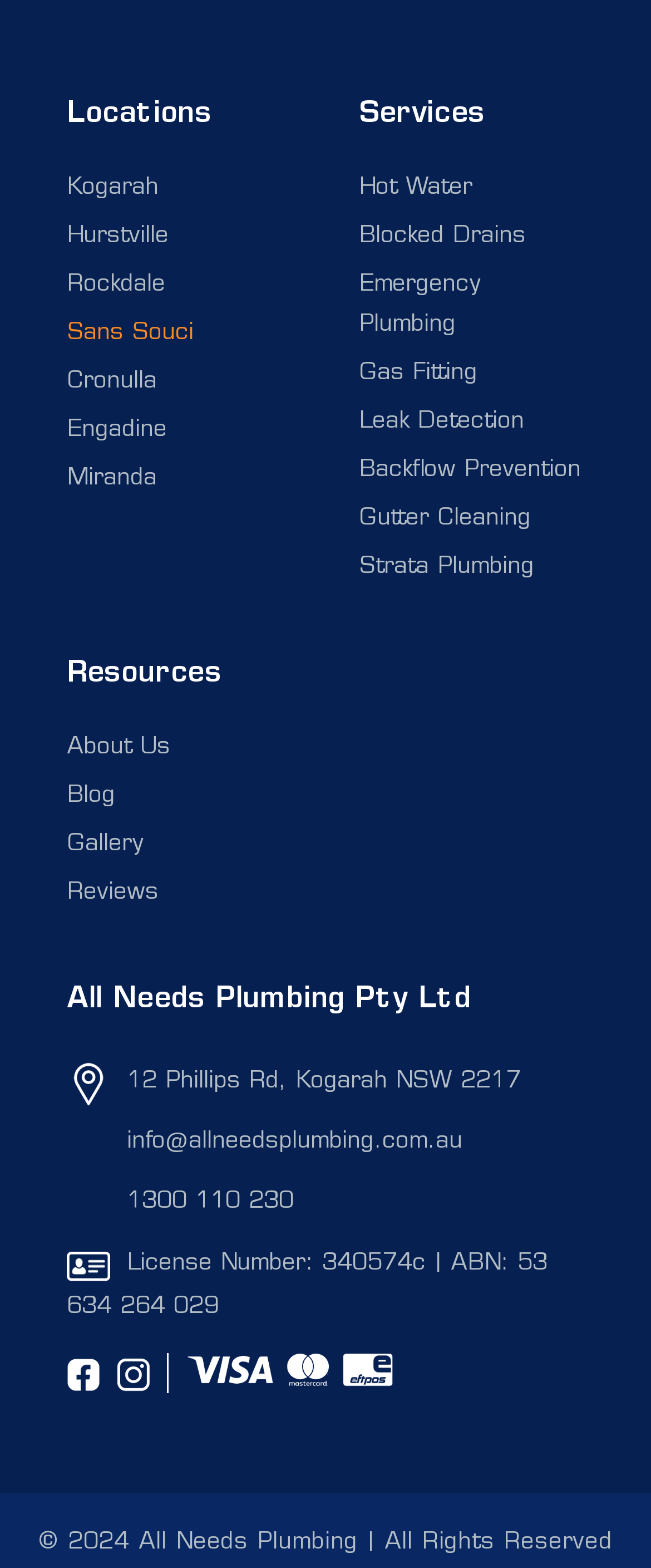What is the company's license number?
Ensure your answer is thorough and detailed.

I found the license number in the static text at the bottom of the page, which says 'License Number: 340574c | ABN: 53 634 264 029'.